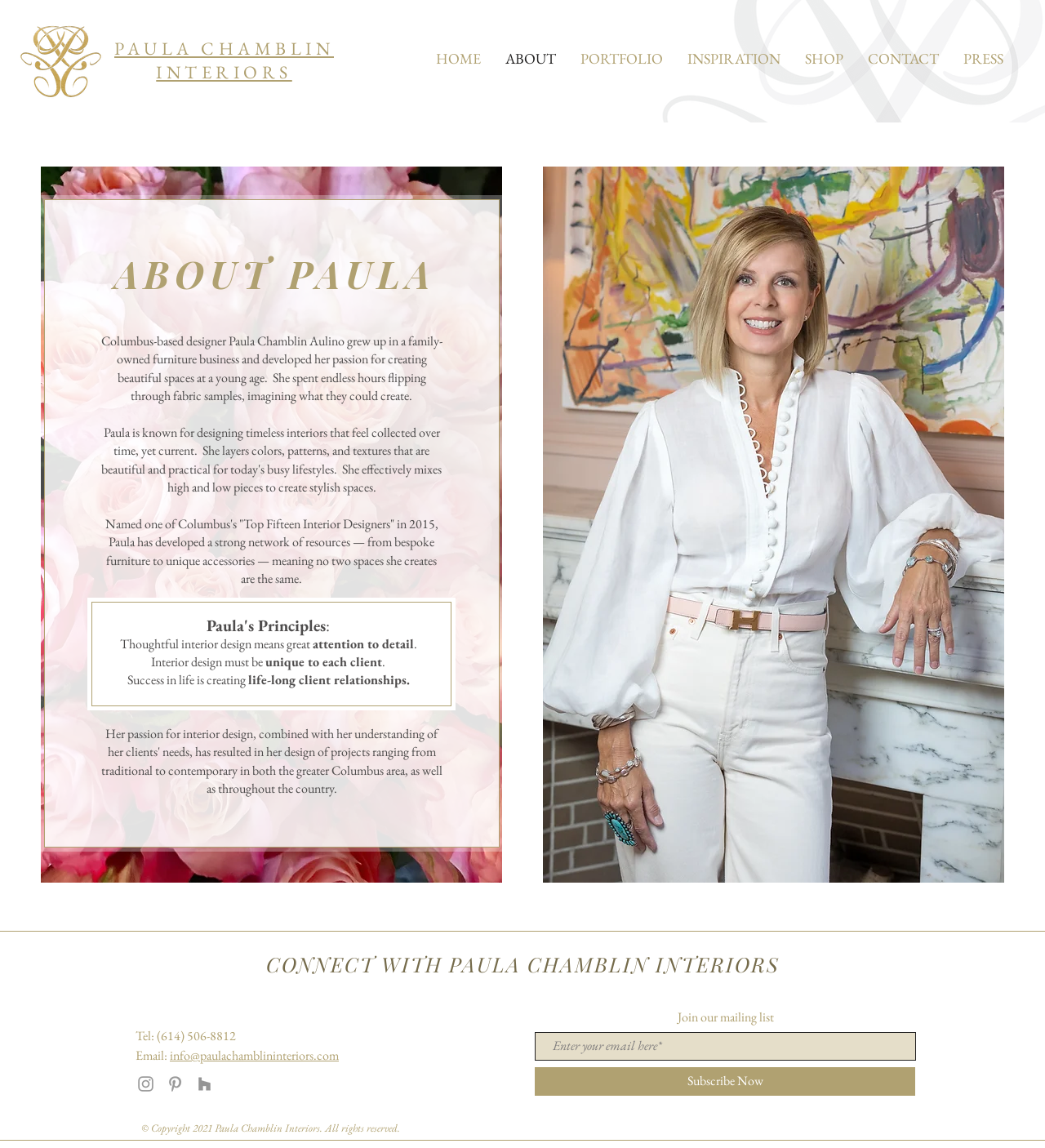What is the email address to contact Paula Chamblin Interiors?
Can you offer a detailed and complete answer to this question?

I found the answer by looking at the contact information section at the bottom of the webpage, which lists the email address as info@paulachamblininteriors.com.